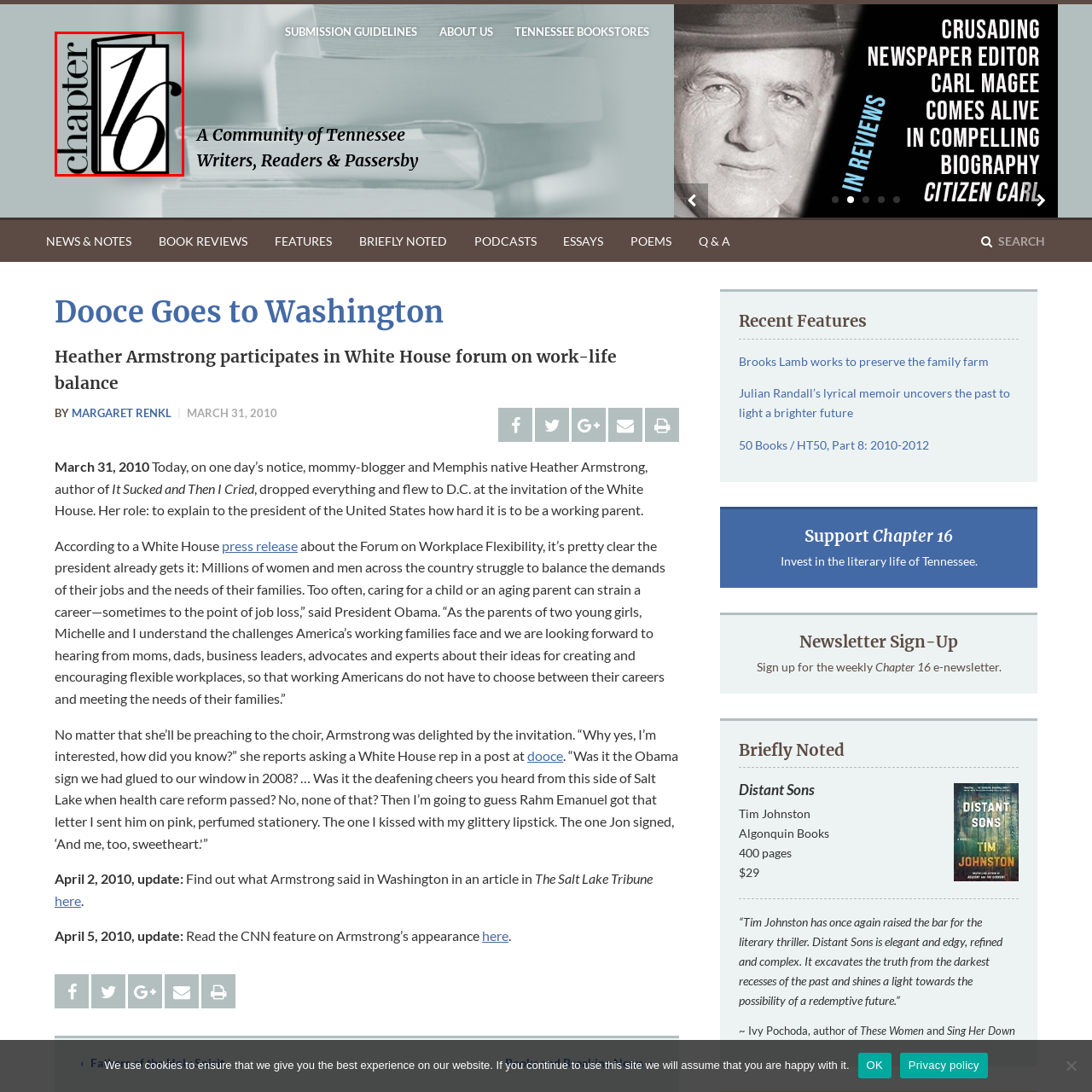Where is the literary platform primarily focused? Inspect the image encased in the red bounding box and answer using only one word or a brief phrase.

Tennessee